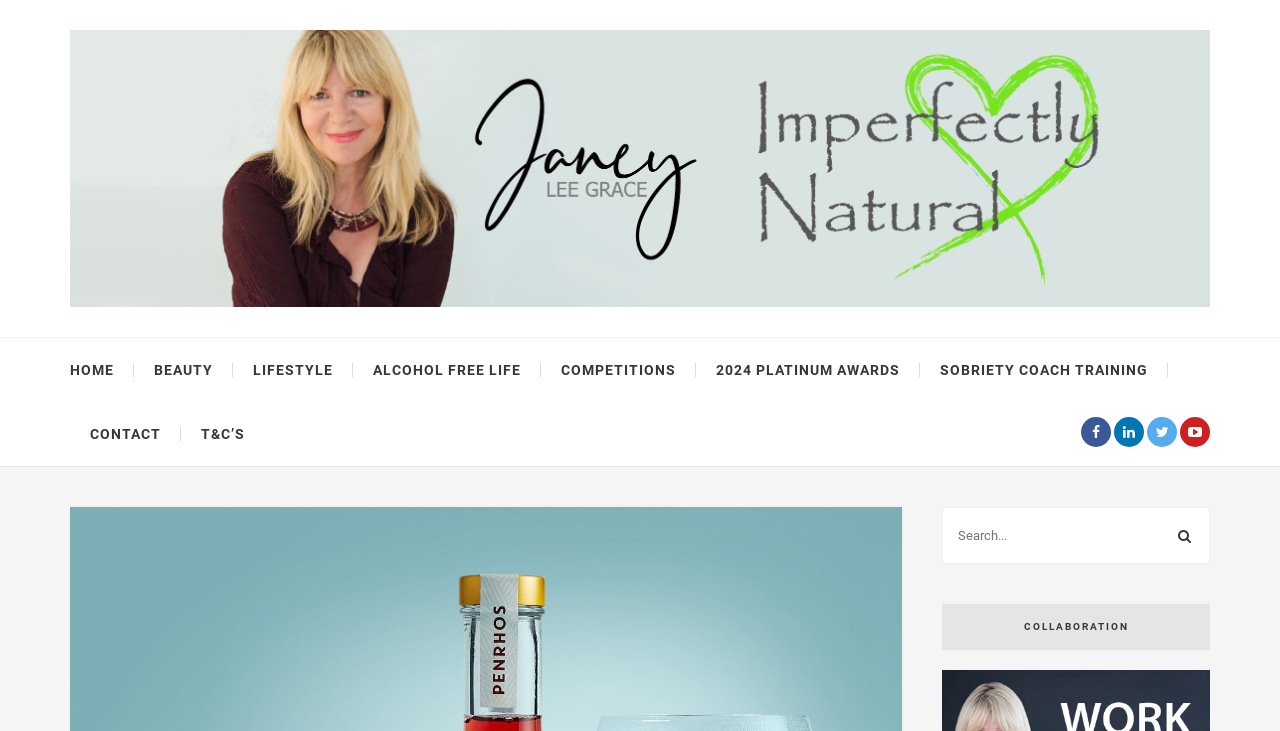Extract the main title from the webpage and generate its text.

The perfect drink if you don’t drink…. Penrhos Zero Raspberry!